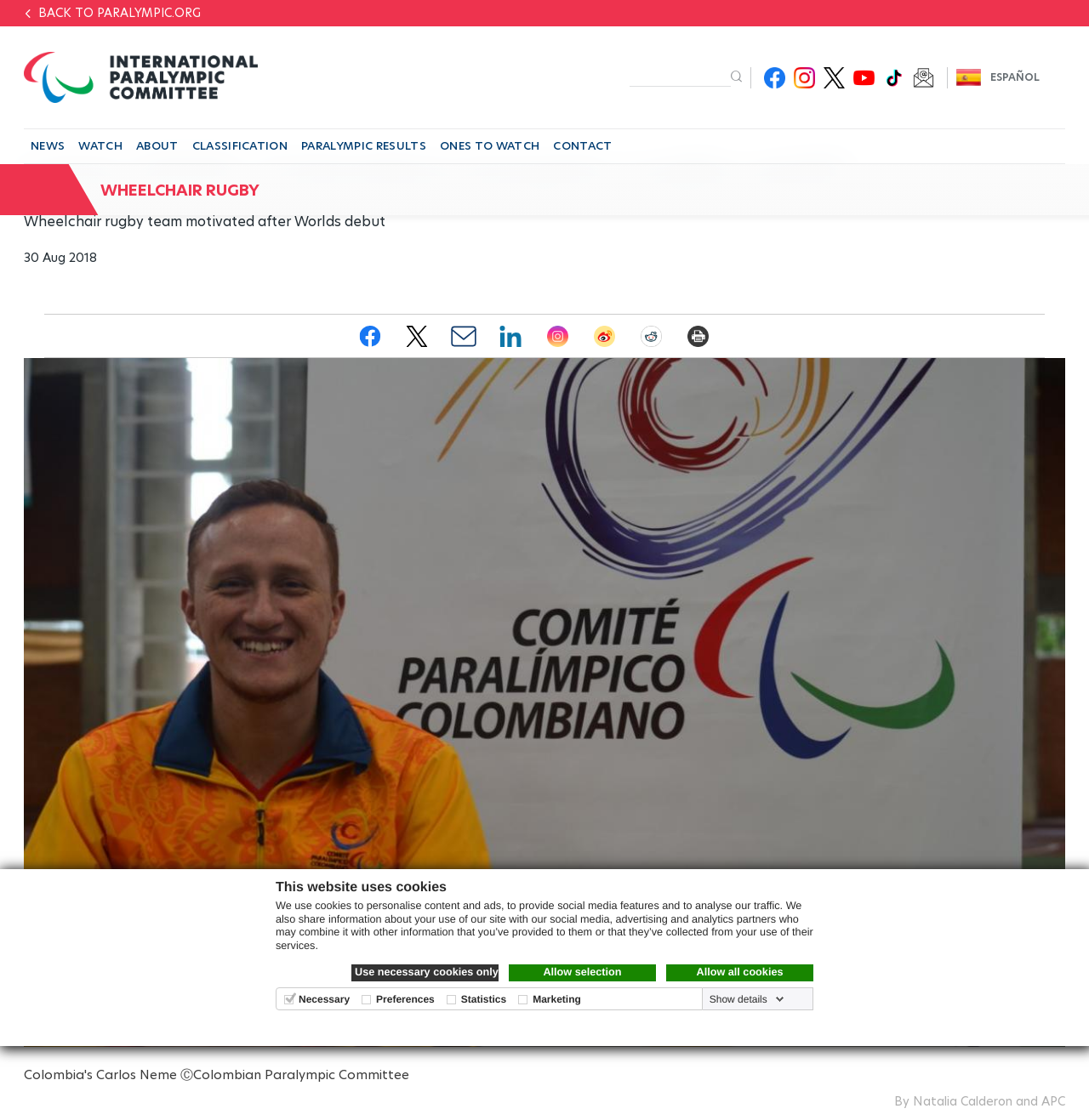Identify the bounding box for the element characterized by the following description: "Use necessary cookies only".

[0.323, 0.861, 0.458, 0.877]